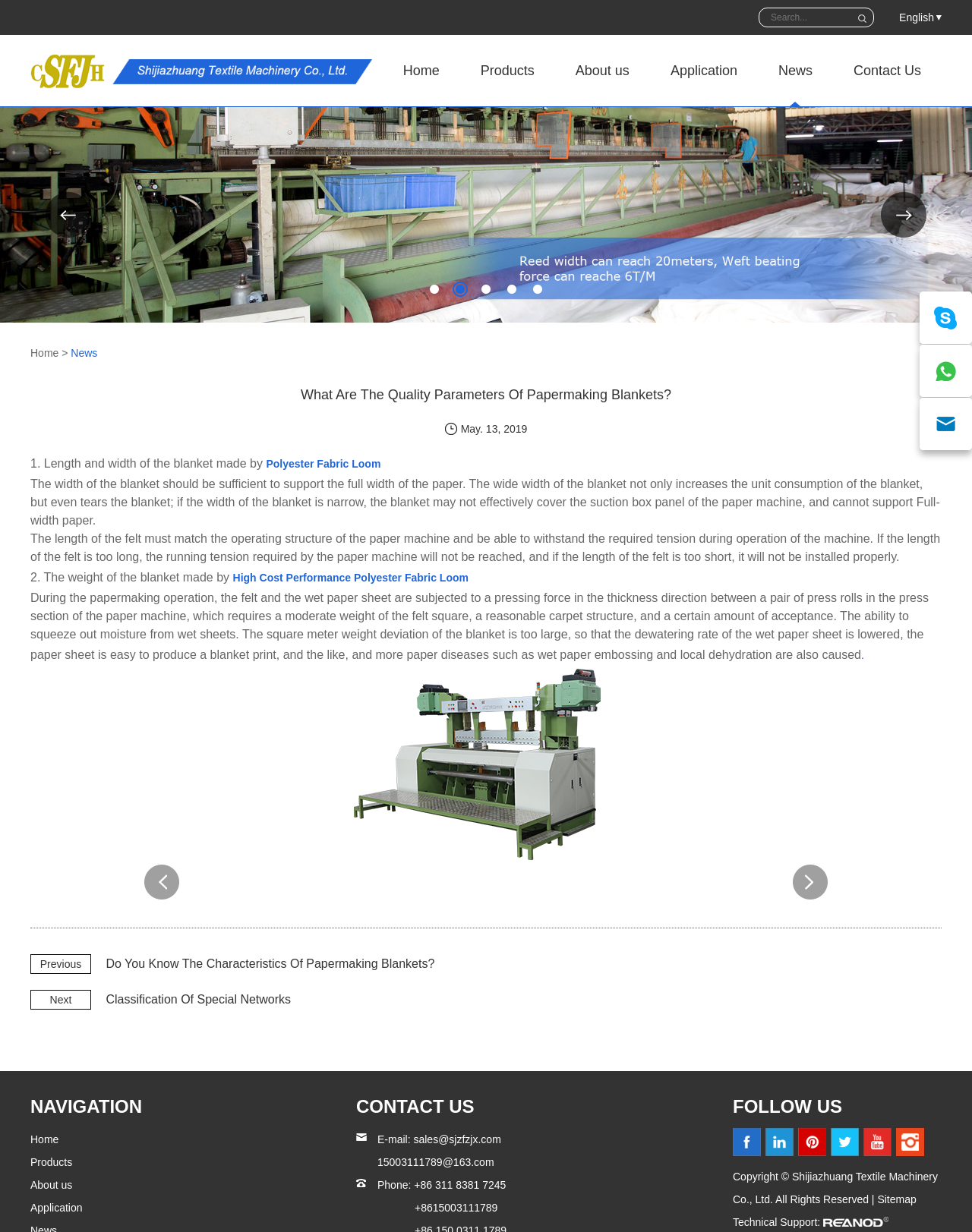What is the company name of the website?
Give a detailed explanation using the information visible in the image.

The company name can be found in the top-left corner of the webpage, where the logo is located. The text 'Shijiazhuang Textile Machinery Co., Ltd.' is written next to the logo, indicating that it is the company name.